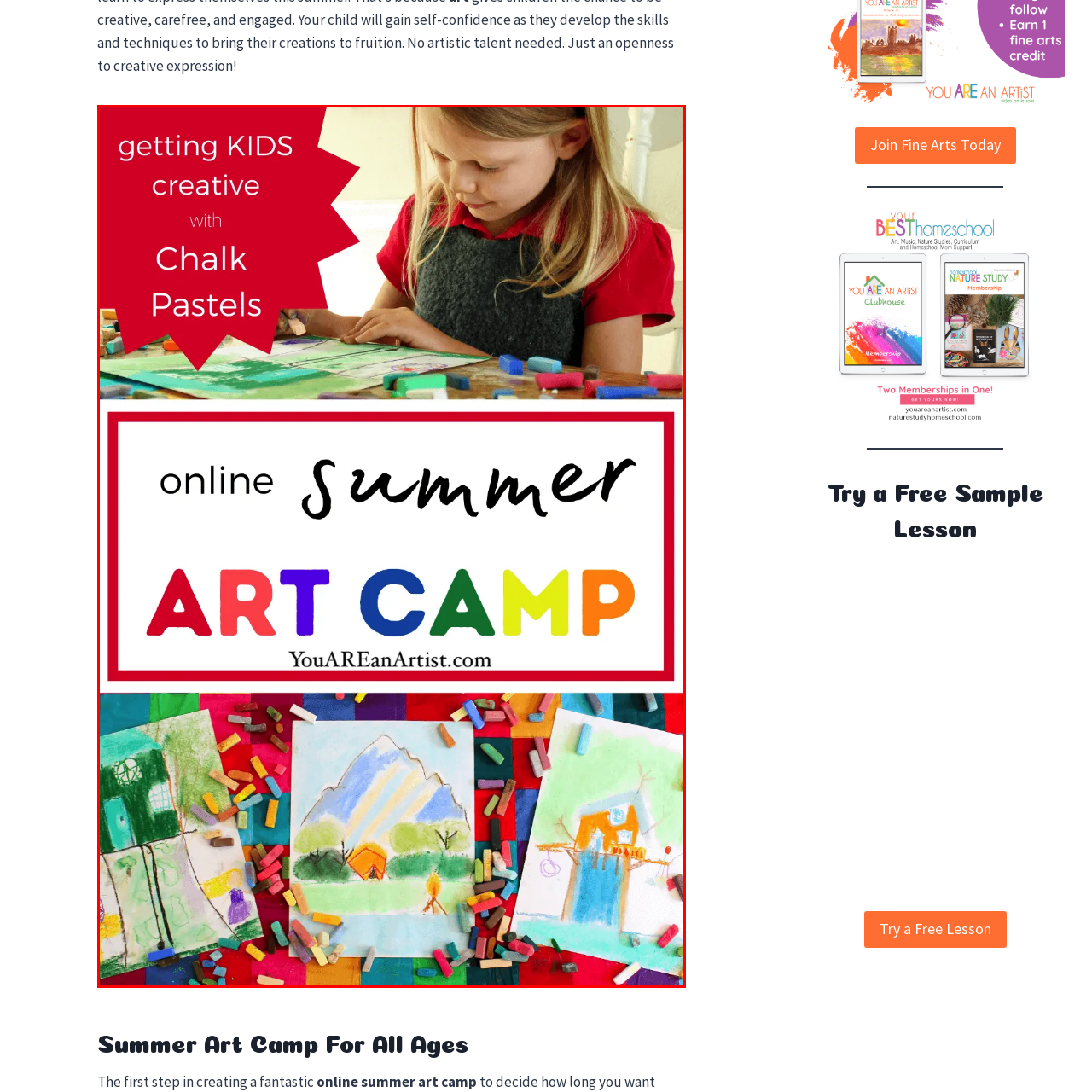What is the name of the website promoting the online Summer Art Camp?
Check the image inside the red bounding box and provide your answer in a single word or short phrase.

YouAREanArtist.com